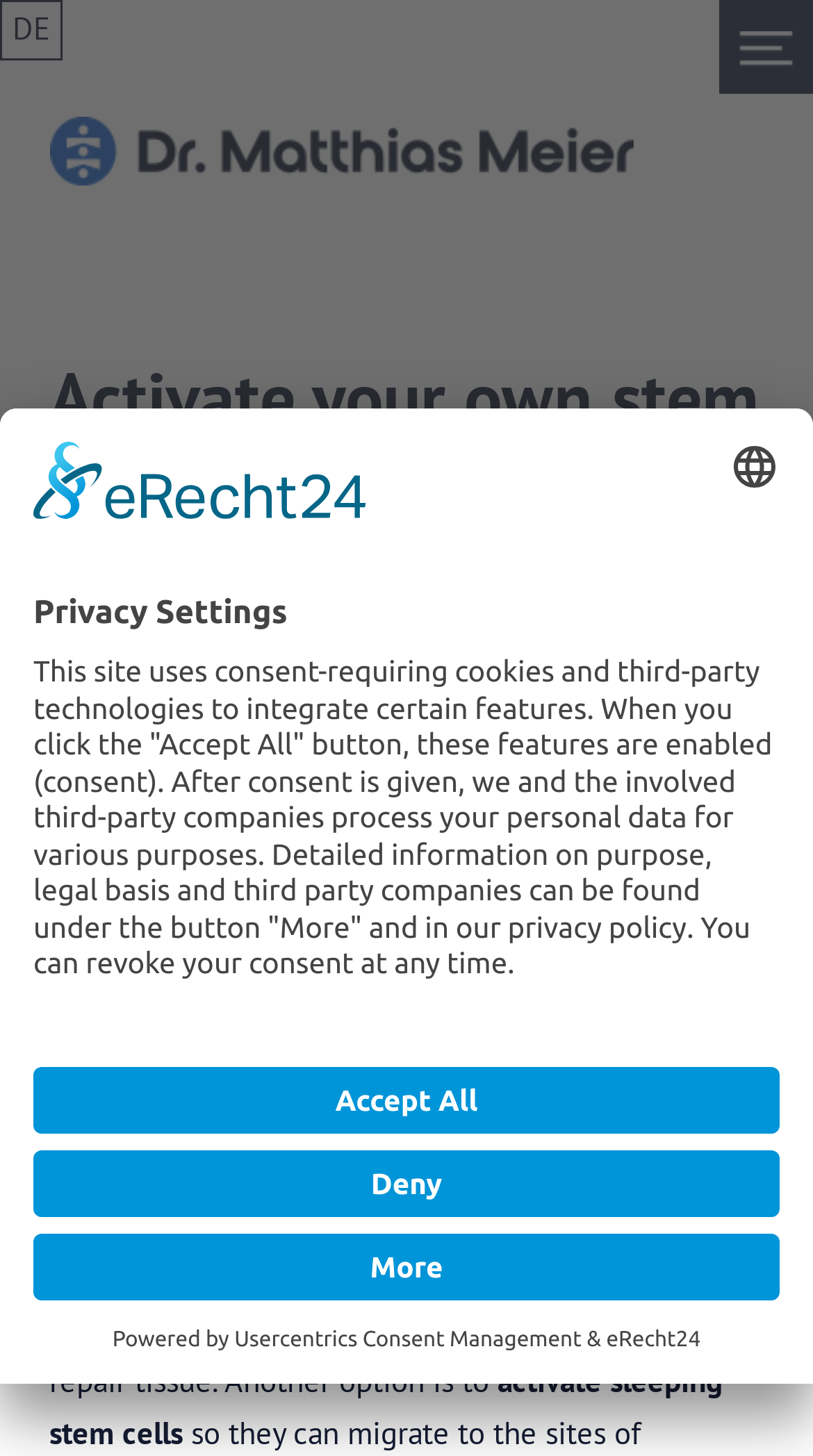Provide a thorough description of the webpage you see.

The webpage is about Impulse Health Management, specifically focusing on stem cells and regeneration. At the top, there is an image of the Impulse Health Management logo. Below the logo, a heading reads "Activate your own stem cells and use them for healing". 

Following the heading, there are three paragraphs of text. The first paragraph discusses anti-aging medicine and rejuvenation. The second paragraph explains the holistic treatment of the spine to improve the function of the central nervous system. The third paragraph mentions activating sleeping stem cells.

On the bottom left, there is a button labeled "Open Privacy Settings". When clicked, a dialog box appears, covering most of the page. The dialog box has a logo, a heading "Privacy Settings", and a block of text explaining the use of consent-requiring cookies and third-party technologies. There are also buttons to select a language, "More Information", "Deny", and "Accept All". 

At the very bottom of the page, there is a line of text with links to "Usercentrics Consent Management" and "eRecht24", indicating the website's consent management and privacy policy.